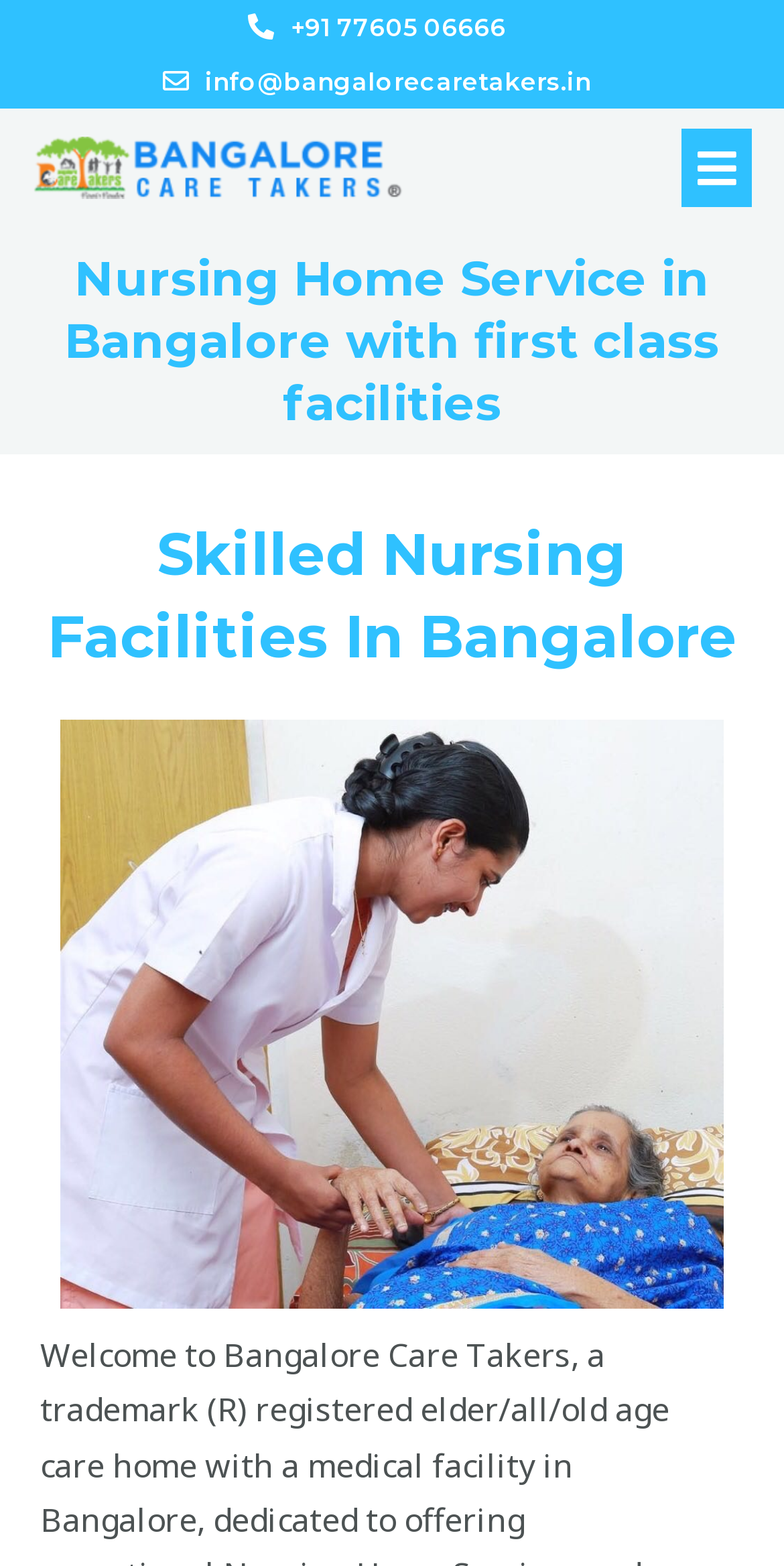What is the text on the logo image?
Could you give a comprehensive explanation in response to this question?

I found an image element with the description 'default-logo' which is likely the logo of the website. The text on the logo image is 'default-logo'.